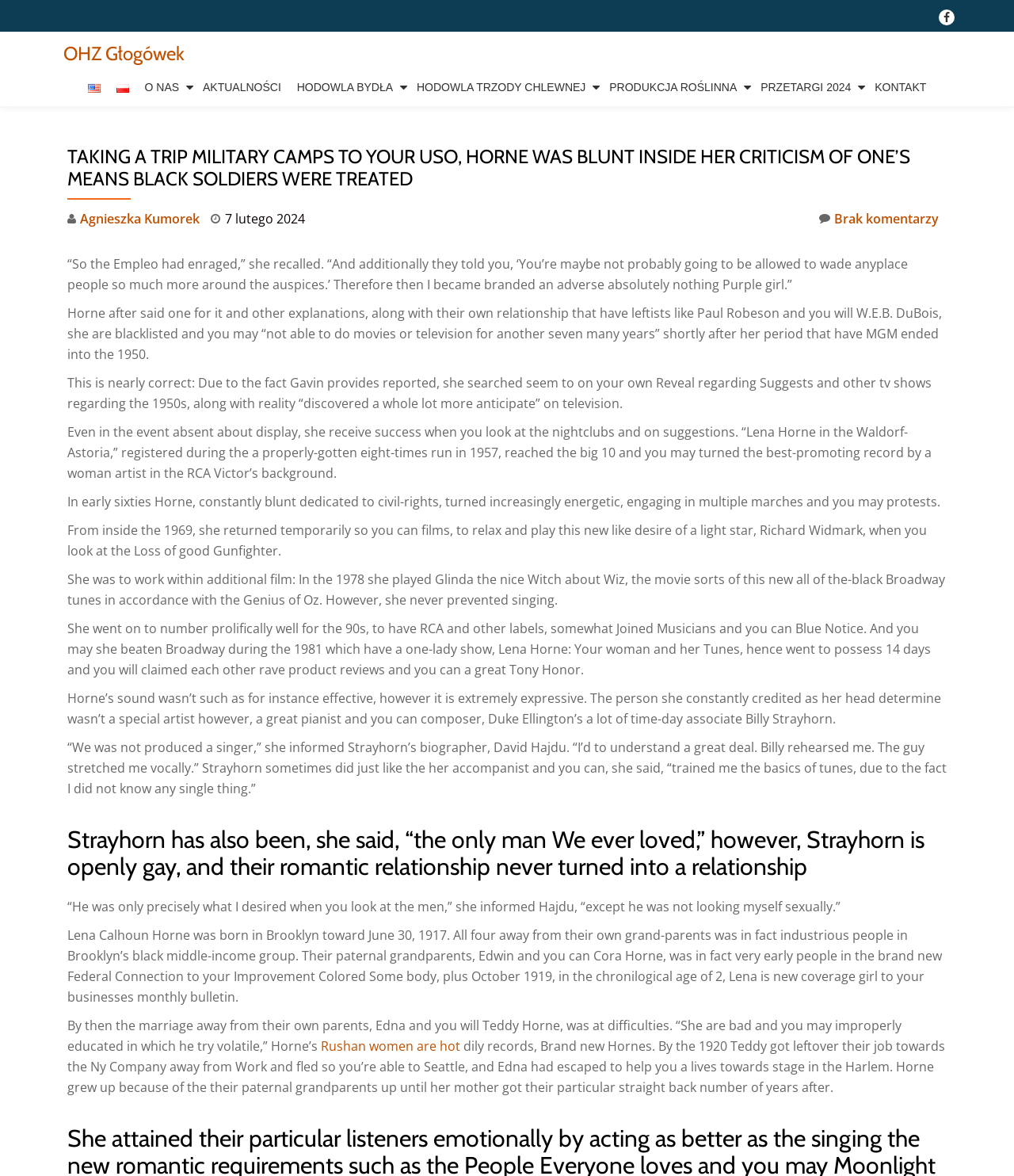Please provide a comprehensive answer to the question below using the information from the image: What is the name of the person being described?

I inferred this answer by reading the text content of the webpage, which provides a detailed biography of a person named Lena Horne, including her life events, career, and relationships.